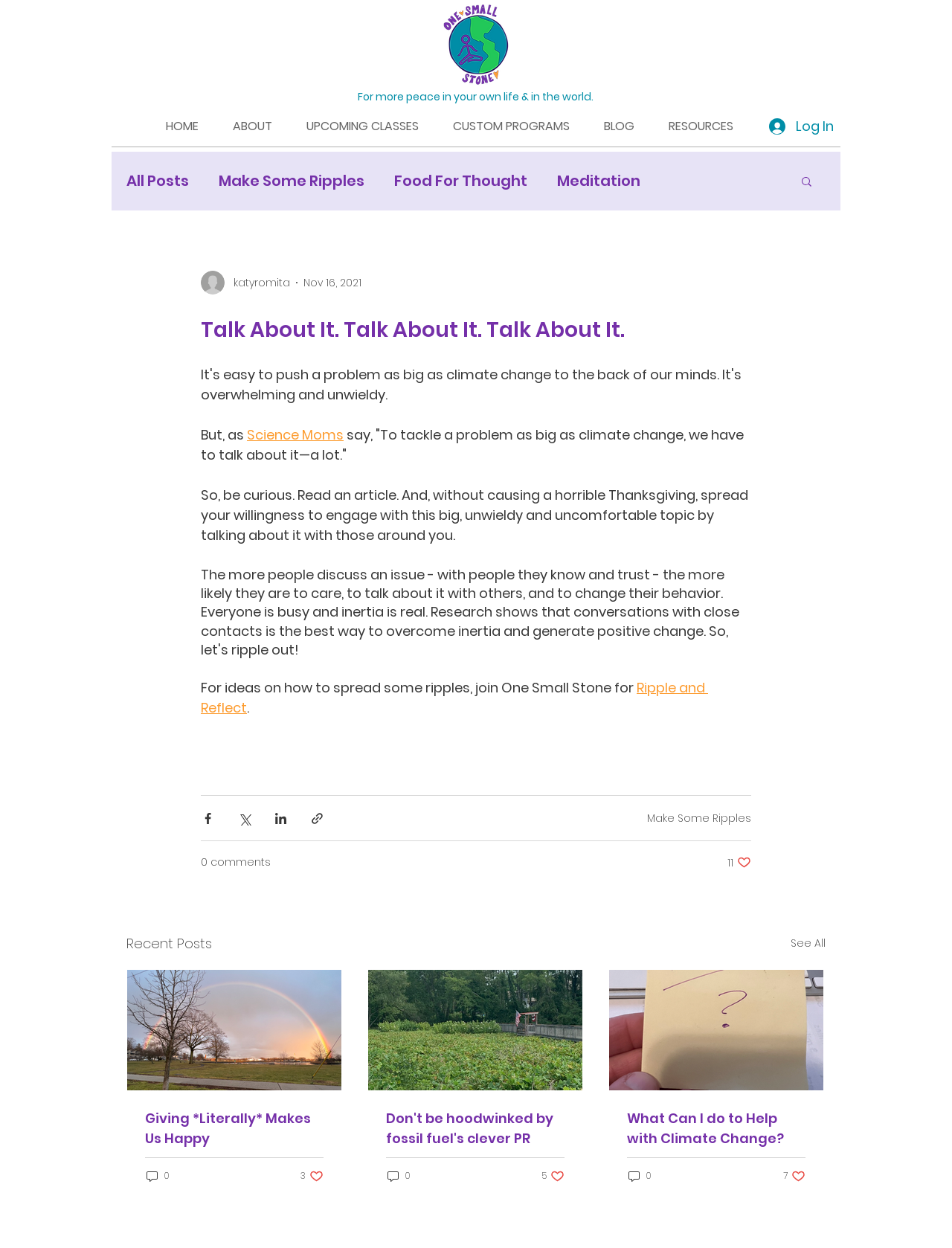Offer an in-depth caption of the entire webpage.

This webpage is a blog post from One Small Stone, a website focused on promoting peace and climate awareness. At the top of the page, there is a navigation menu with links to the site's home page, about section, upcoming classes, custom programs, blog, and resources. To the right of the navigation menu, there is a "Log In" button with an accompanying image.

Below the navigation menu, there is a main content area with a heading that reads "Talk About It. Talk About It. Talk About It." The article begins with a quote from Science Moms, discussing the importance of talking about climate change. The text encourages readers to be curious, read articles, and engage in conversations about climate change with others.

To the right of the article, there are social media sharing buttons for Facebook, Twitter, LinkedIn, and a link to share the post via a URL. Below the sharing buttons, there is a link to "Make Some Ripples" and a comment section with a "0 comments" indicator.

Further down the page, there is a section titled "Recent Posts" with three article previews. Each preview includes a link to the full article, a title, and a "0 comments" indicator with an accompanying image. Below each preview, there are social media engagement buttons showing the number of likes for each post.

Throughout the page, there are several images, including the One Small Stone logo, a writer's picture, and various icons for social media and sharing buttons. The overall layout is organized, with clear headings and concise text, making it easy to navigate and read.